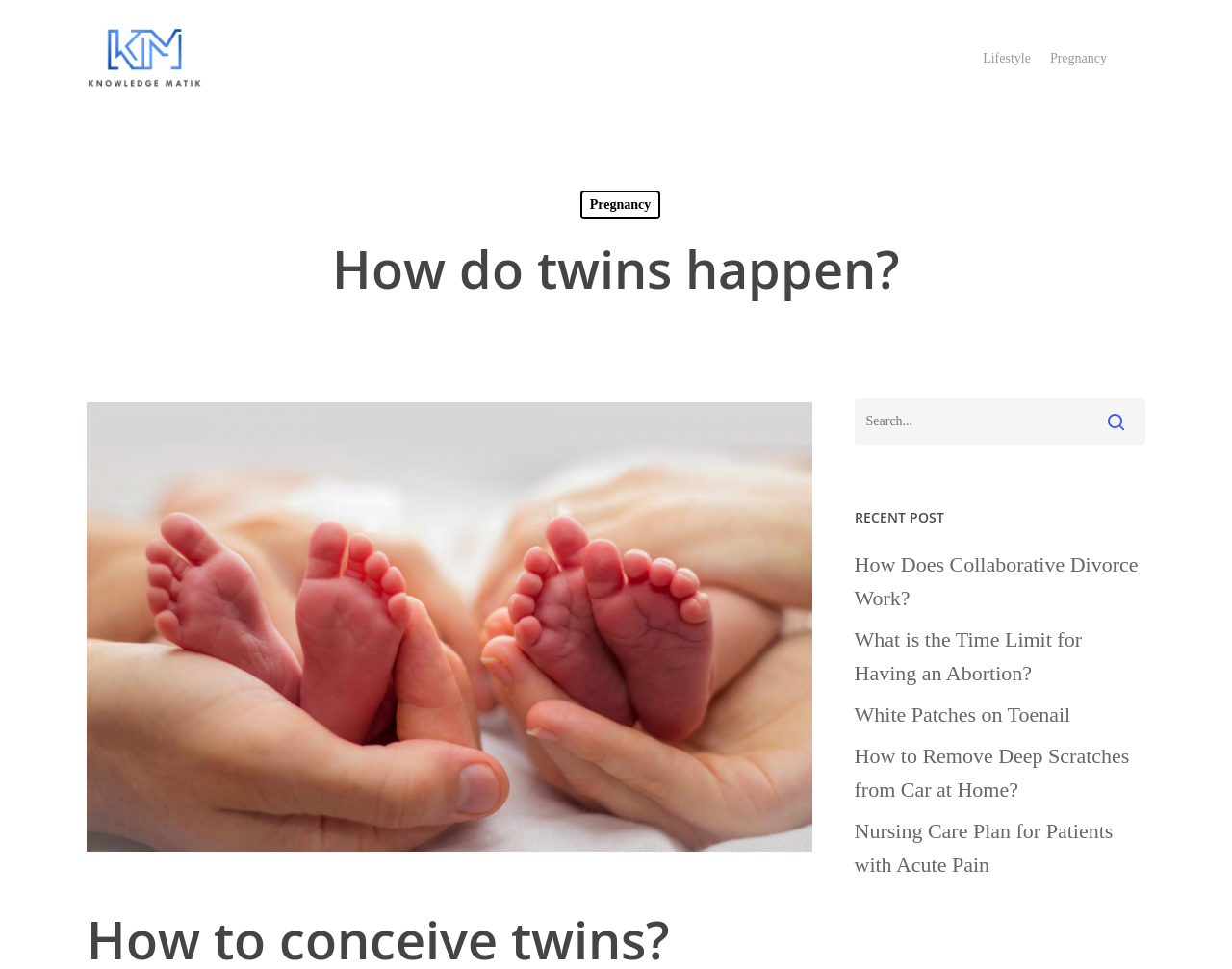Return the bounding box coordinates of the UI element that corresponds to this description: "name="s" placeholder="Search..." title="Search for:"". The coordinates must be given as four float numbers in the range of 0 and 1, [left, top, right, bottom].

[0.693, 0.411, 0.93, 0.459]